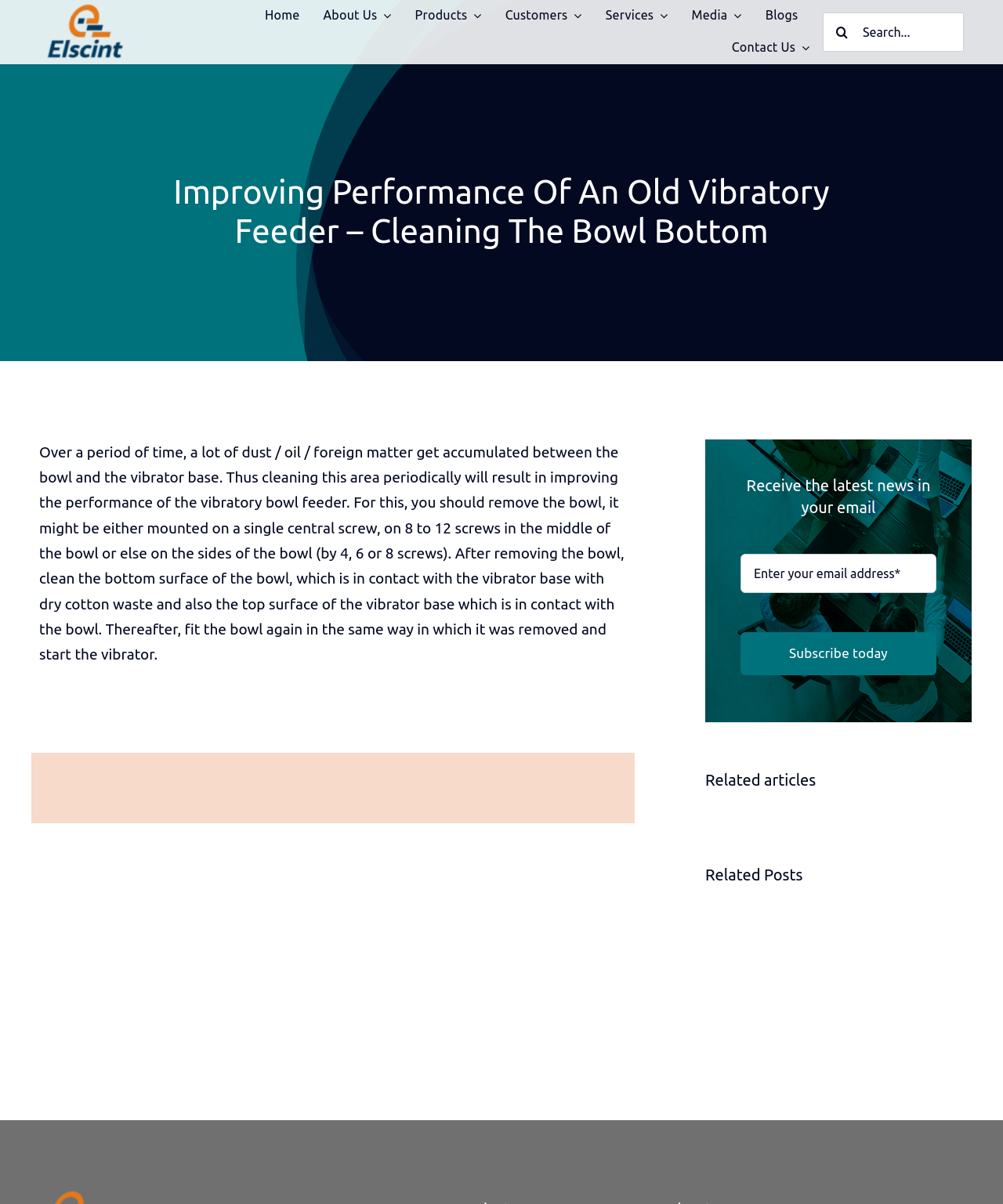Determine the bounding box coordinates of the section I need to click to execute the following instruction: "Read the 'Feeding of Sharpeners & Erasers' article". Provide the coordinates as four float numbers between 0 and 1, i.e., [left, top, right, bottom].

[0.798, 0.75, 0.912, 0.874]